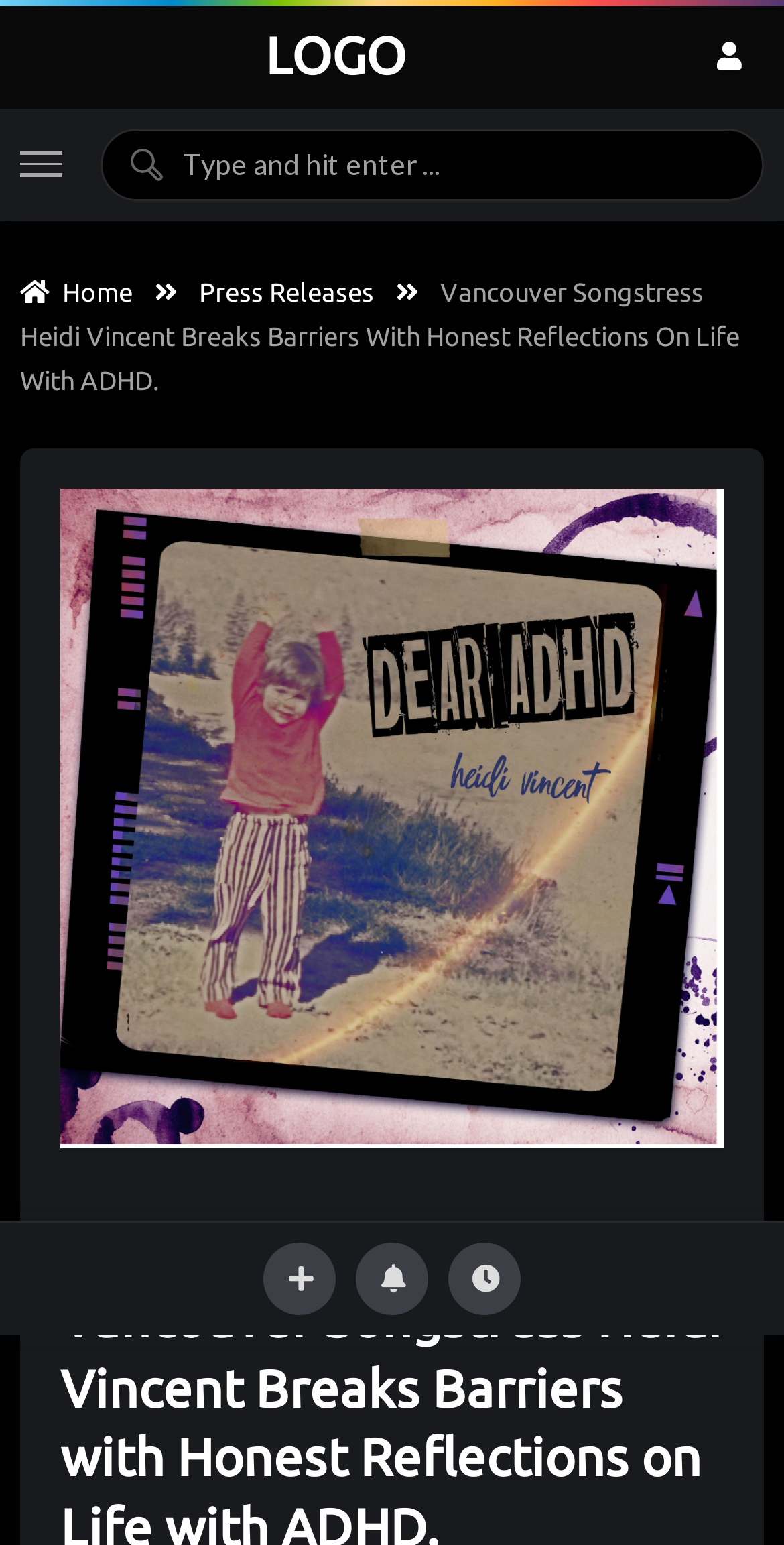What is the name of the songstress?
Refer to the image and answer the question using a single word or phrase.

Heidi Vincent